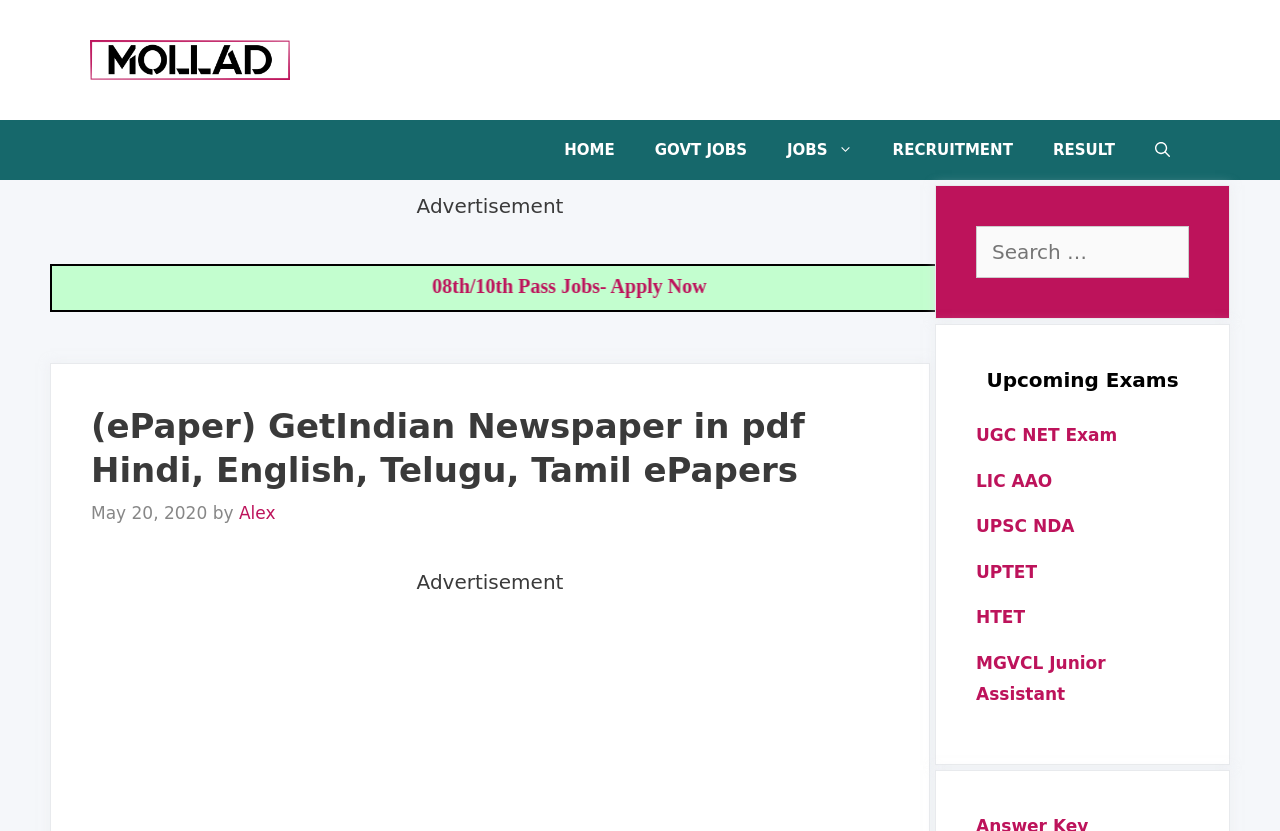Determine the bounding box coordinates of the UI element described below. Use the format (top-left x, top-left y, bottom-right x, bottom-right y) with floating point numbers between 0 and 1: UGC NET Exam

[0.762, 0.511, 0.873, 0.535]